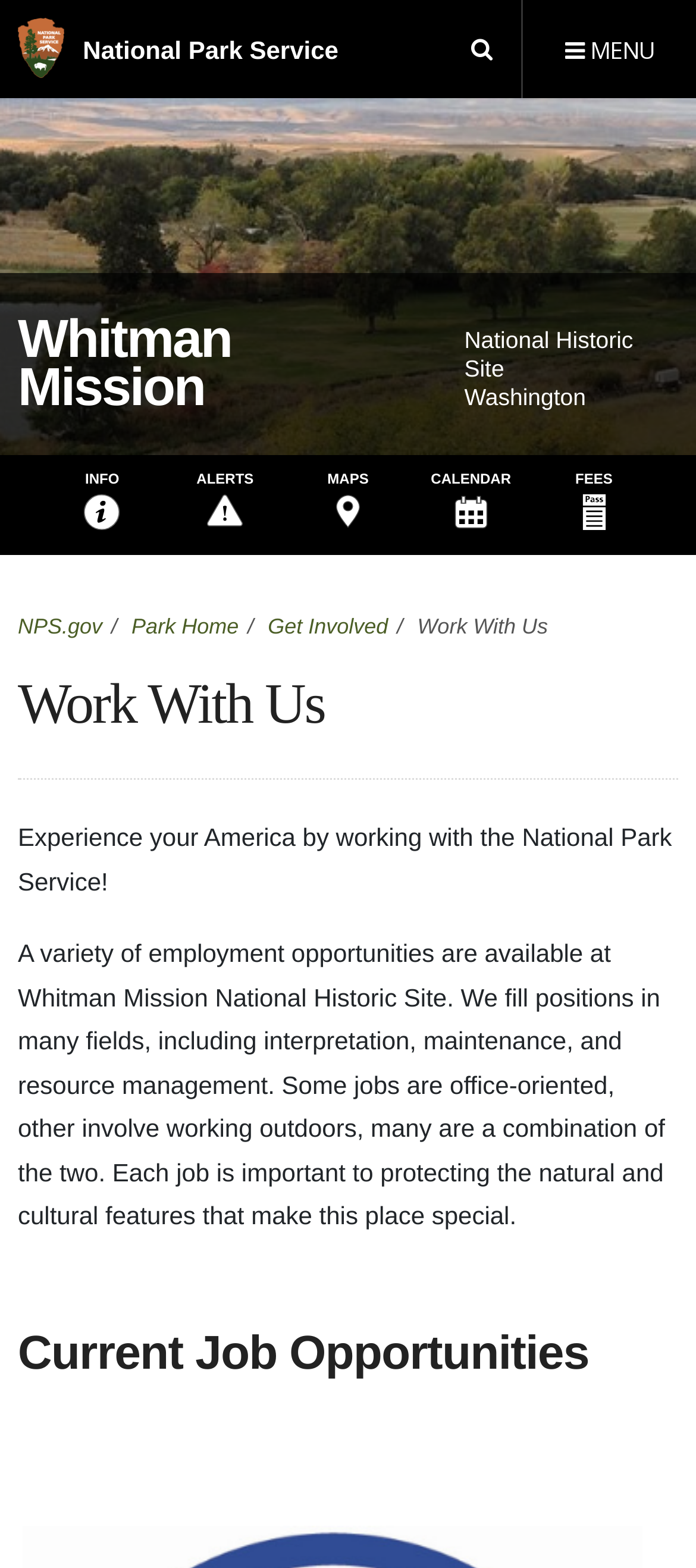What is the purpose of the webpage?
Please provide a comprehensive answer based on the visual information in the image.

I inferred the purpose of the webpage by looking at the heading element with the text 'Work With Us' and the subsequent paragraphs that describe the various employment opportunities available at the national historic site.